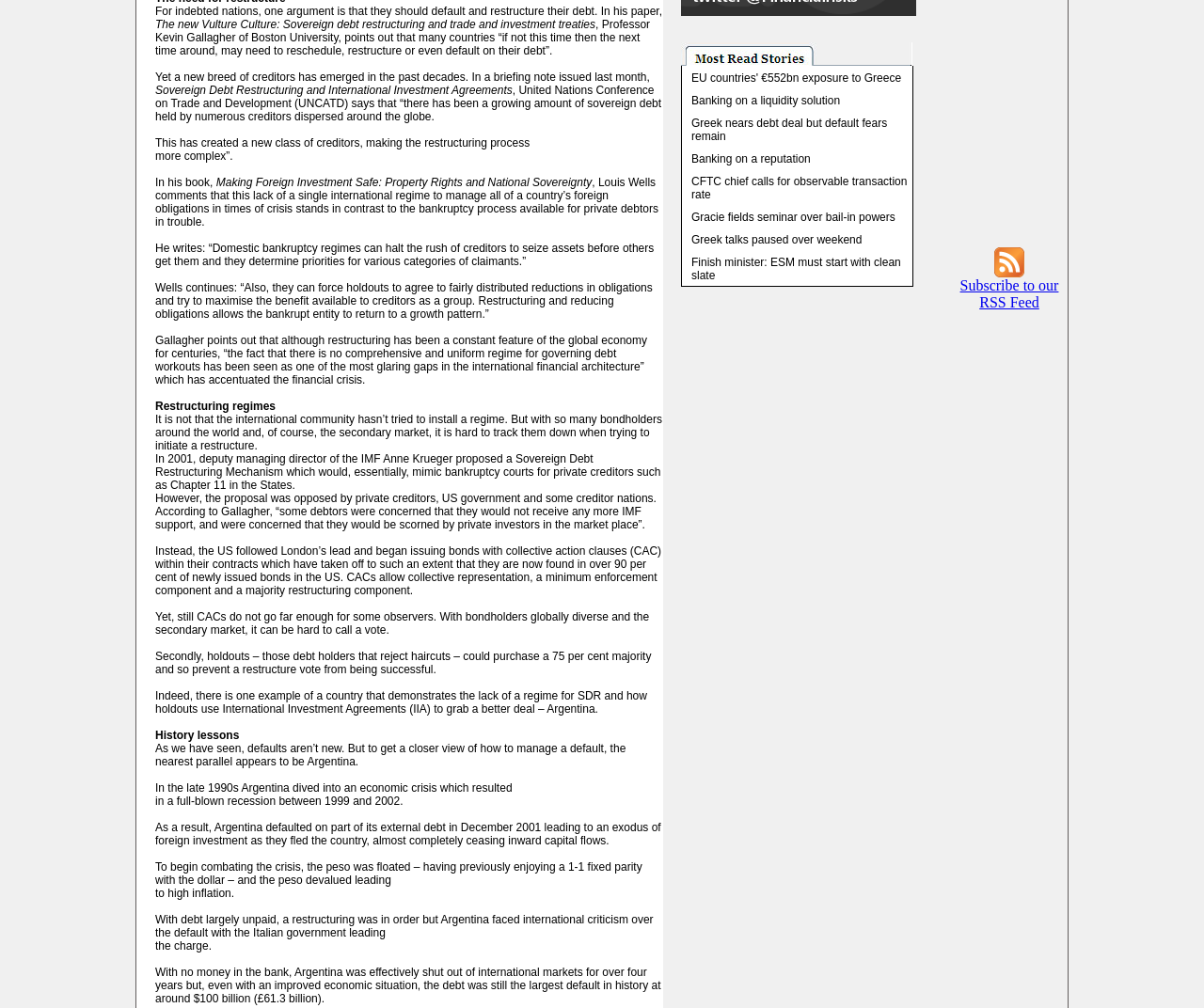Using the provided element description "Banking on a reputation", determine the bounding box coordinates of the UI element.

[0.574, 0.151, 0.673, 0.164]